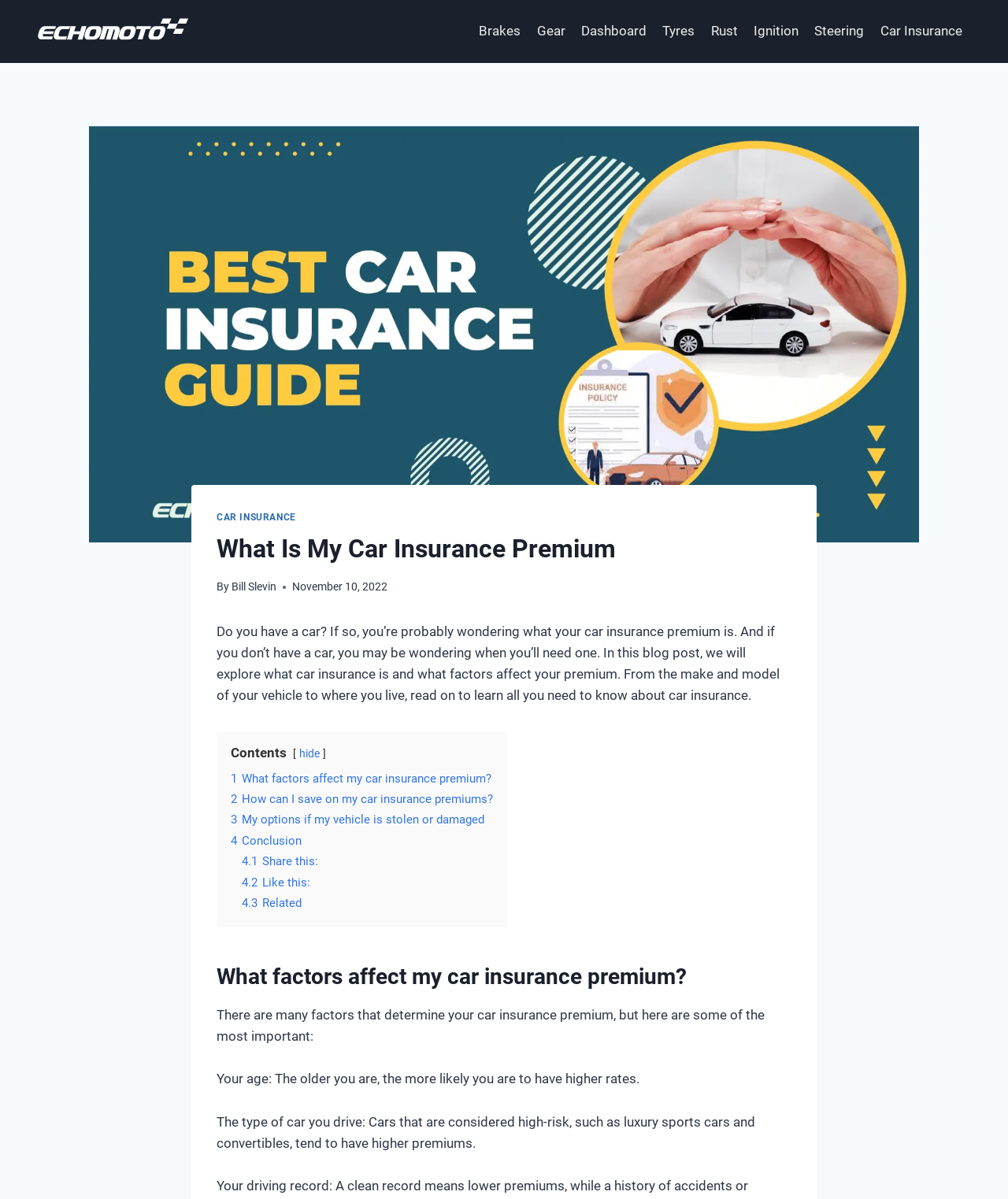Predict the bounding box coordinates for the UI element described as: "4.1 Share this:". The coordinates should be four float numbers between 0 and 1, presented as [left, top, right, bottom].

[0.24, 0.713, 0.316, 0.724]